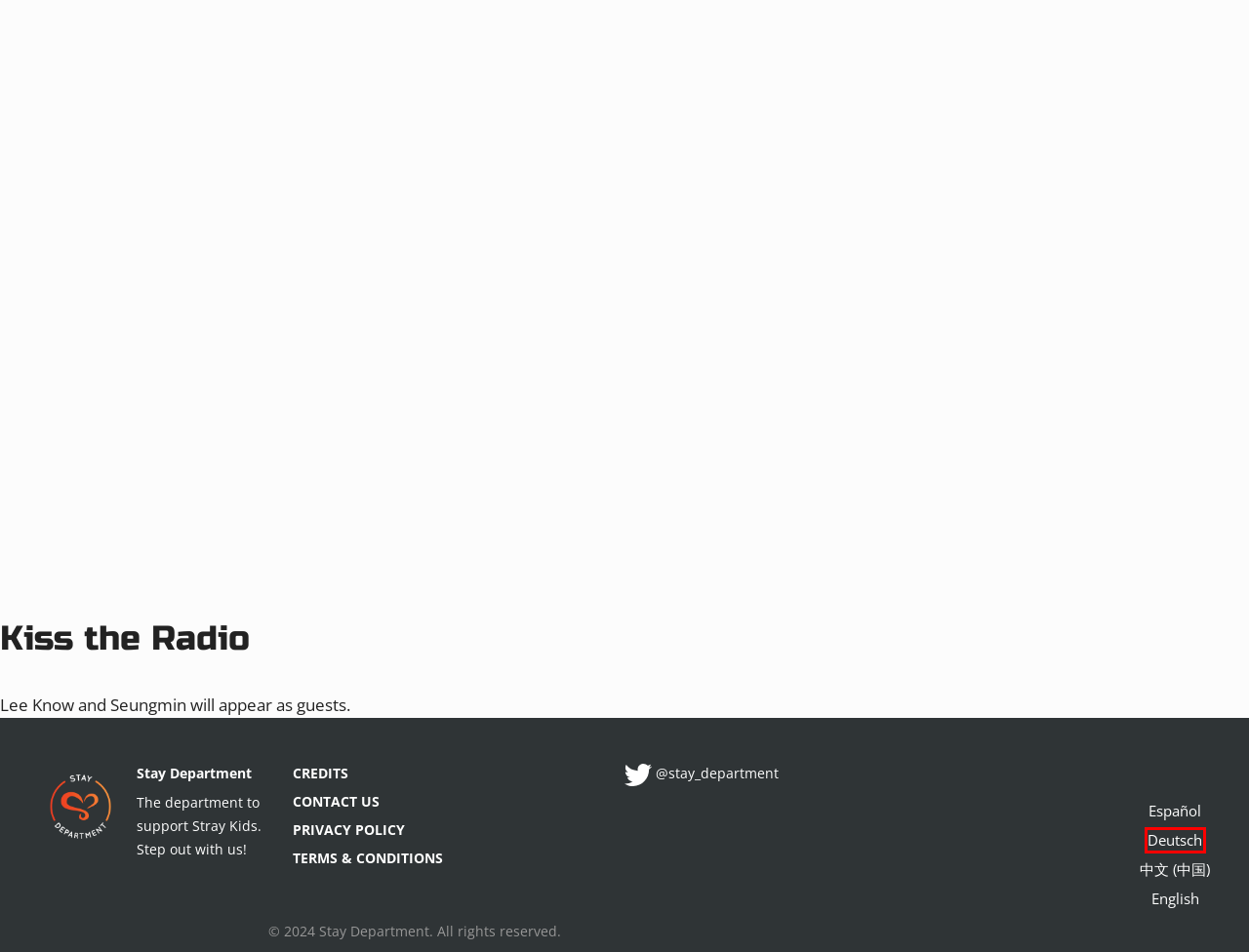View the screenshot of the webpage containing a red bounding box around a UI element. Select the most fitting webpage description for the new page shown after the element in the red bounding box is clicked. Here are the candidates:
A. Stay Department – You can stay here.
B. Credits – Stay Department
C. Stay Department
D. Stray Kids – Stay Department
E. Contact Us – Stay Department
F. Login – Stay Department
G. Kiss the Radio {All members} – Stay Department
H. Privacy Policy – Stay Department

C